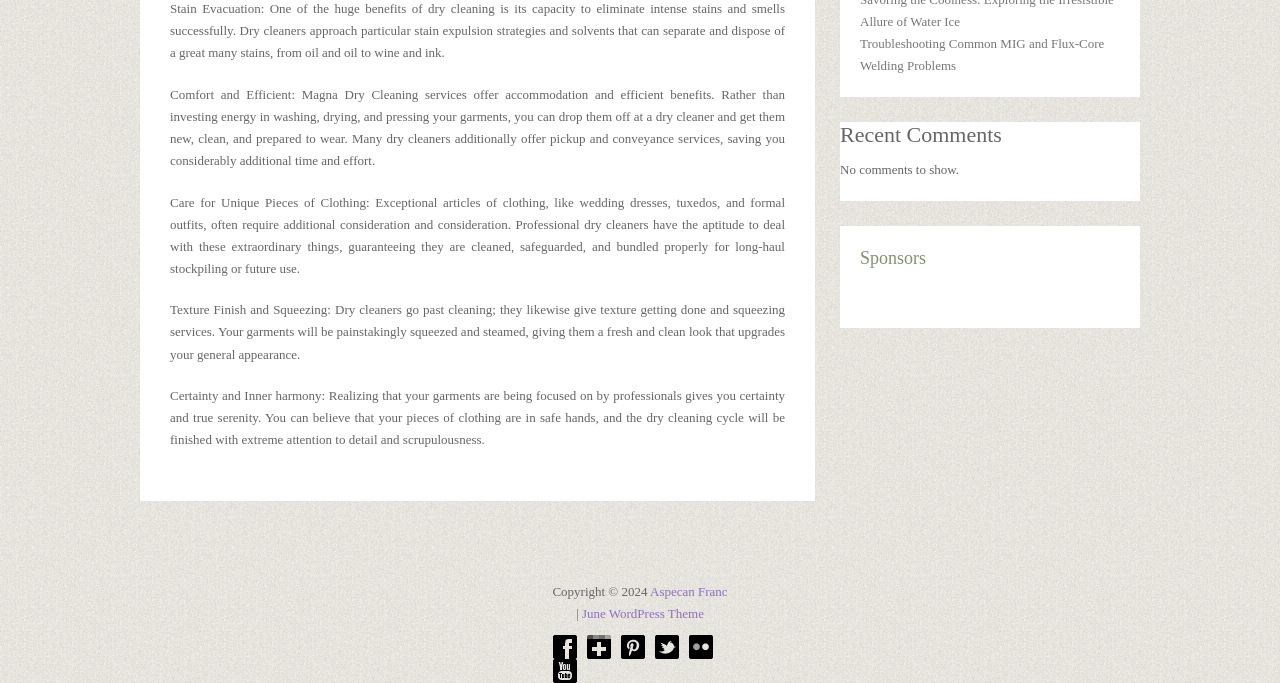Ascertain the bounding box coordinates for the UI element detailed here: "Twitter". The coordinates should be provided as [left, top, right, bottom] with each value being a float between 0 and 1.

[0.511, 0.93, 0.53, 0.965]